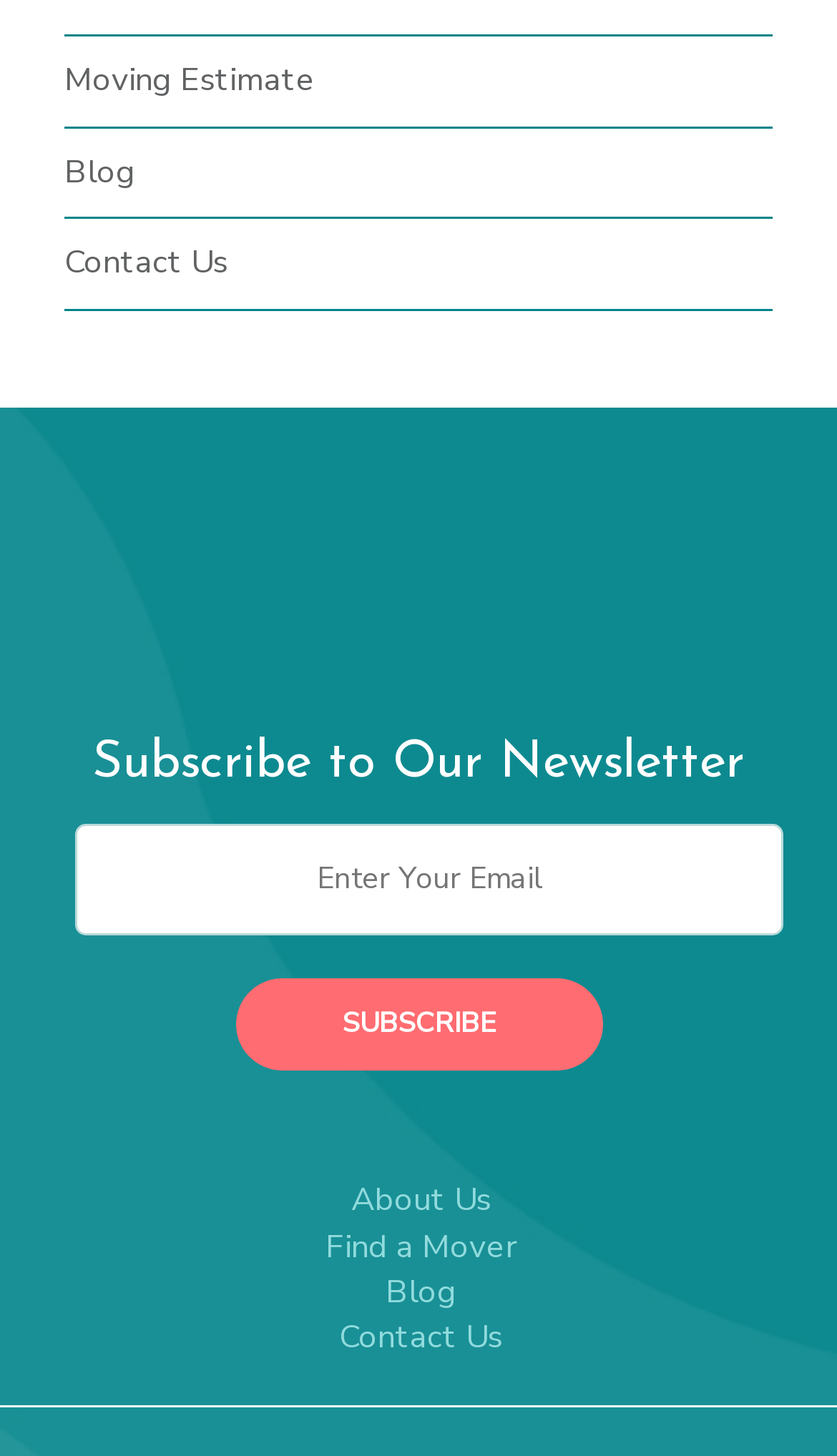How many links are in the bottom section?
Using the image as a reference, give an elaborate response to the question.

The bottom section of the webpage contains four links: 'About Us', 'Find a Mover', 'Blog', and 'Contact Us', which are likely navigation links to other parts of the website.